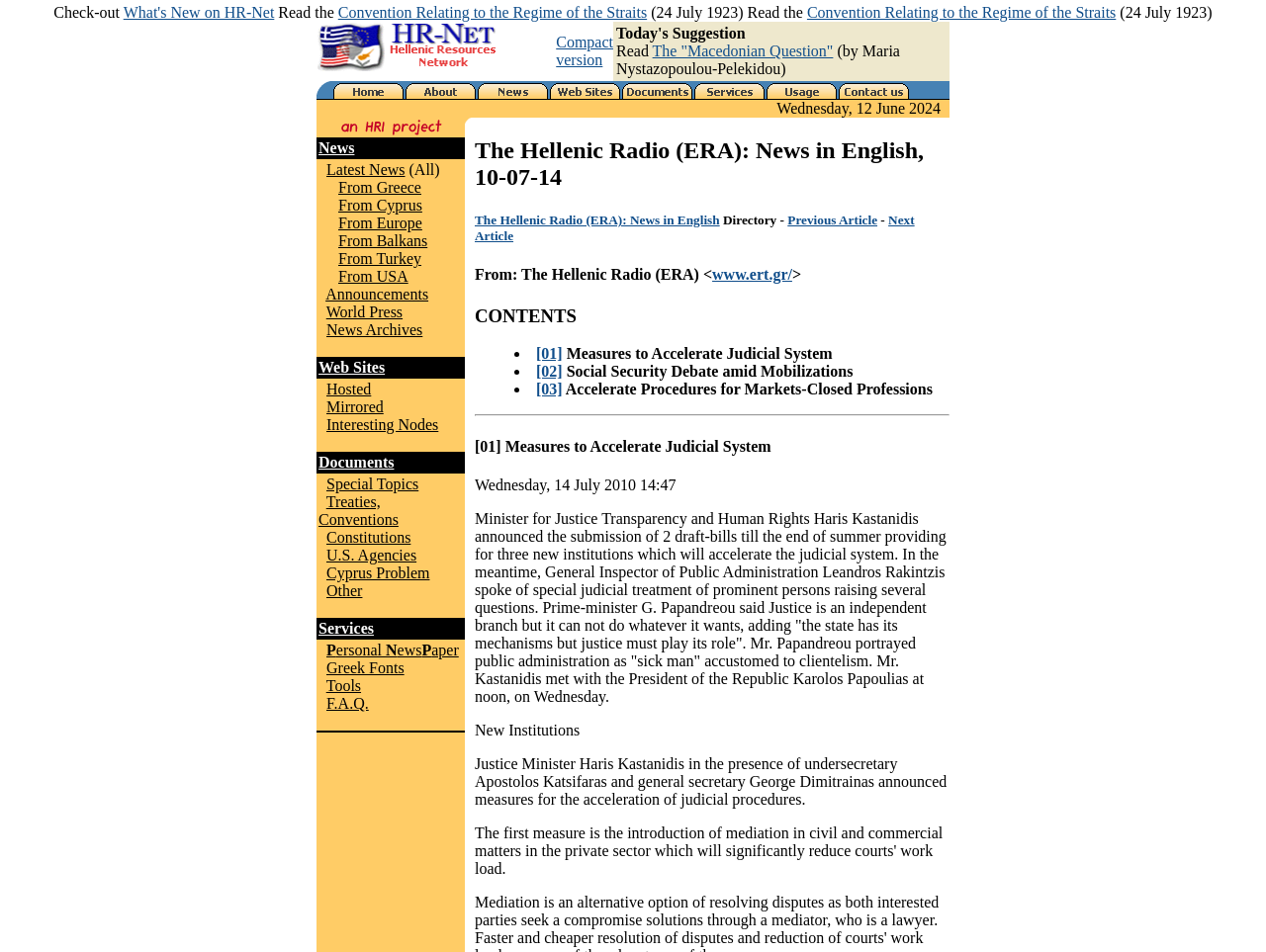Produce an elaborate caption capturing the essence of the webpage.

The webpage is a news portal with a focus on Hellenic resources and news. At the top, there is a header section with a link to "What's New on HR-Net" and a static text "Check-out" on the left. Below this, there is a table with three columns, containing a logo and links to "HR-Net - Hellenic Resources Network" and "Compact version" on the left, and a suggestion to read an article about the "Macedonian Question" on the right.

Below this table, there is a navigation menu with links to "Home", "About HR-Net", "News", "Web Sites", "Documents", "Online Help", "Usage Information", and "Contact us". Each link has an accompanying image.

The main content area is divided into two sections. On the left, there is a table with news categories, including "Latest News", "From Greece", "From Cyprus", "From Europe", "From Balkans", "From Turkey", "From USA", "Announcements", "World Press", and "News Archives". Each category has a link to a corresponding news section.

On the right, there is a section with a date "Wednesday, 12 June 2024" and an image below it. Below this, there is another table with a single row containing an image.

Throughout the webpage, there are several images, including logos, icons, and decorative elements. The layout is organized with tables and rows, making it easy to navigate and read.